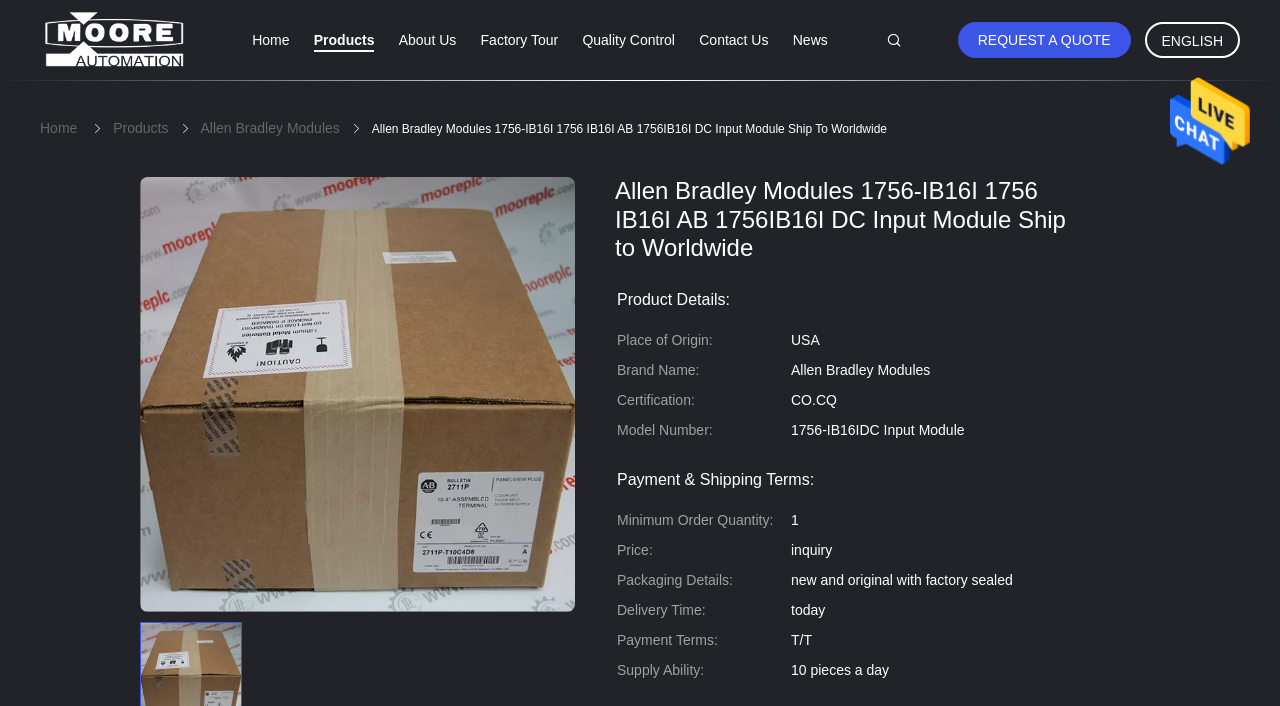Locate the bounding box coordinates of the element to click to perform the following action: 'Click the 'Home' link'. The coordinates should be given as four float values between 0 and 1, in the form of [left, top, right, bottom].

[0.197, 0.045, 0.226, 0.068]